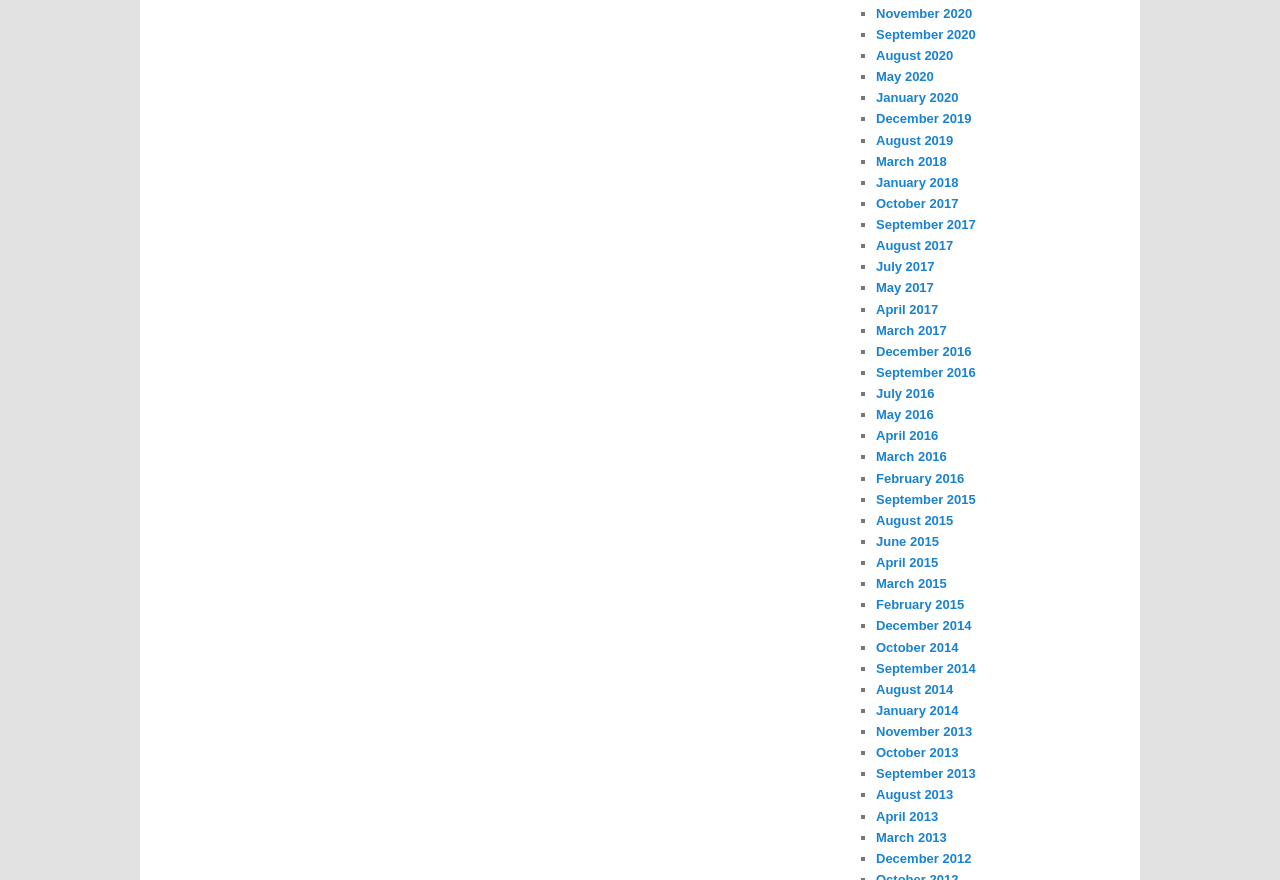Pinpoint the bounding box coordinates of the element that must be clicked to accomplish the following instruction: "Access March 2017". The coordinates should be in the format of four float numbers between 0 and 1, i.e., [left, top, right, bottom].

[0.684, 0.367, 0.74, 0.384]